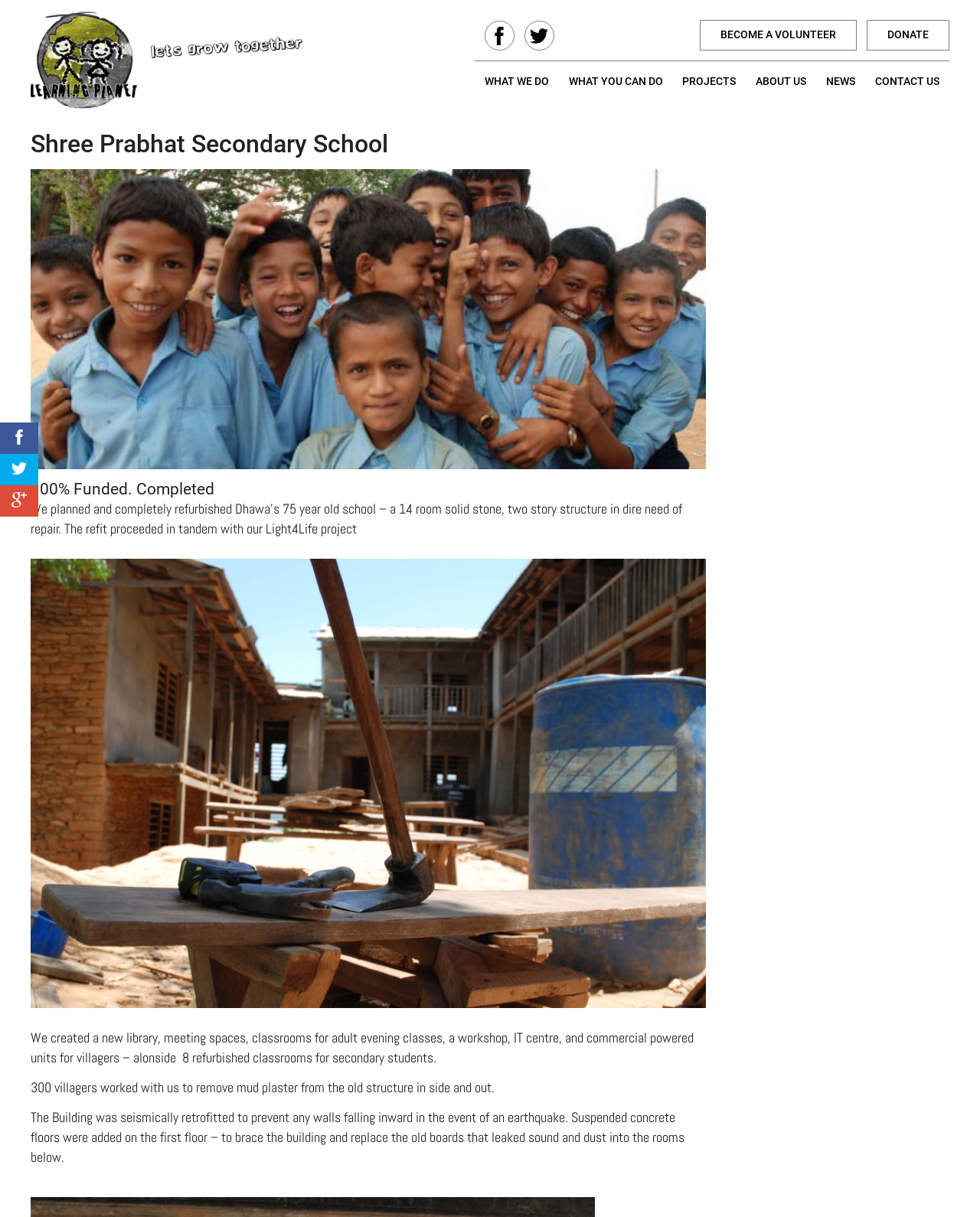Identify the bounding box coordinates of the area you need to click to perform the following instruction: "Click on the 'Learning Planet' link".

[0.031, 0.008, 0.309, 0.09]